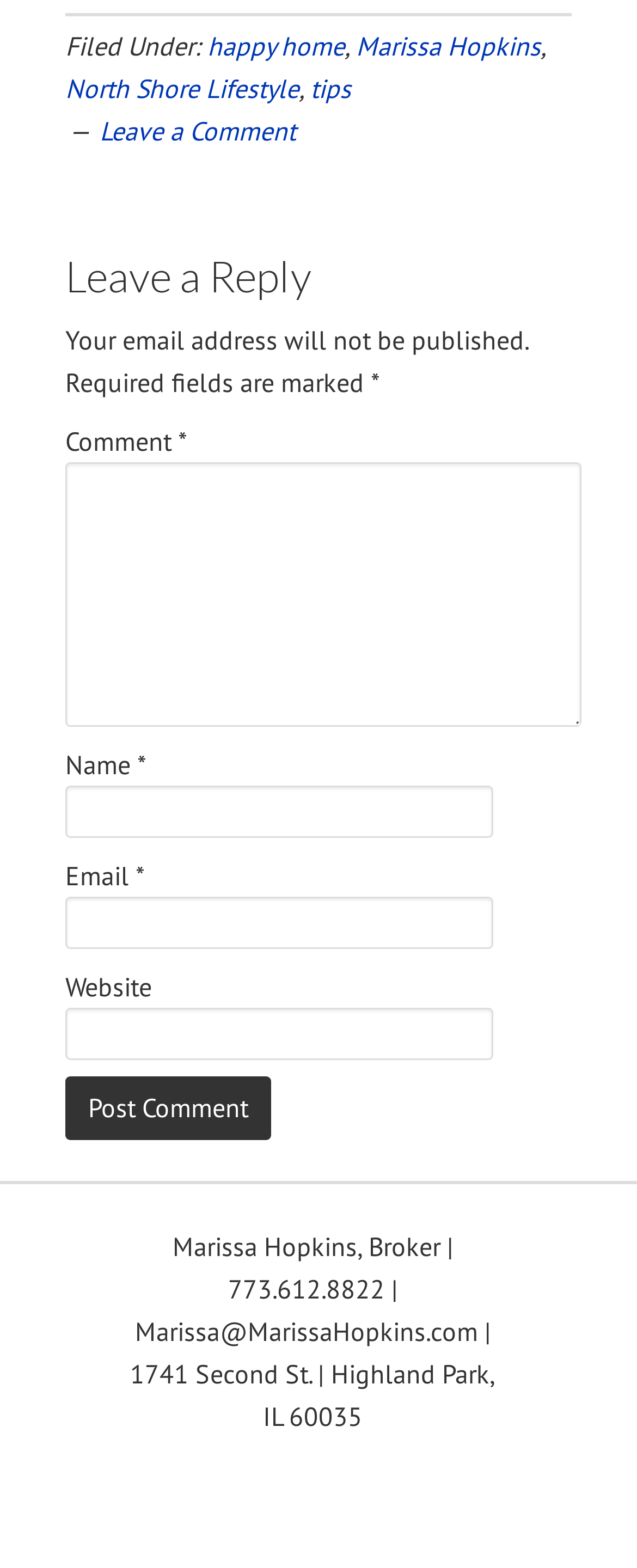What is the purpose of the textbox labeled 'Comment'?
Using the visual information, respond with a single word or phrase.

To leave a comment